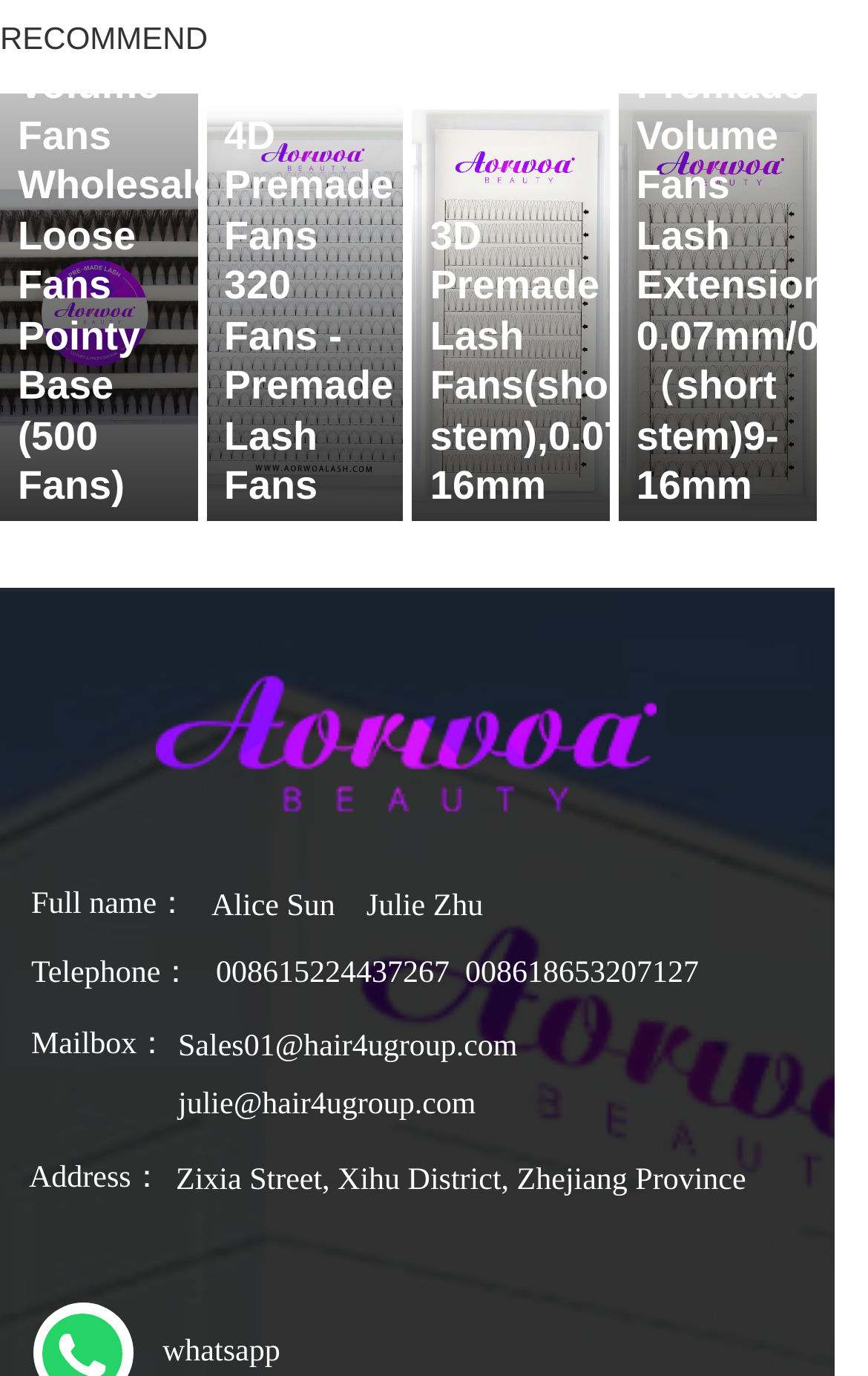Please find the bounding box coordinates of the element that must be clicked to perform the given instruction: "View 5D Organized Premade Volume Fans Wholesale Loose Fans Pointy Base". The coordinates should be four float numbers from 0 to 1, i.e., [left, top, right, bottom].

[0.0, 0.208, 0.228, 0.234]